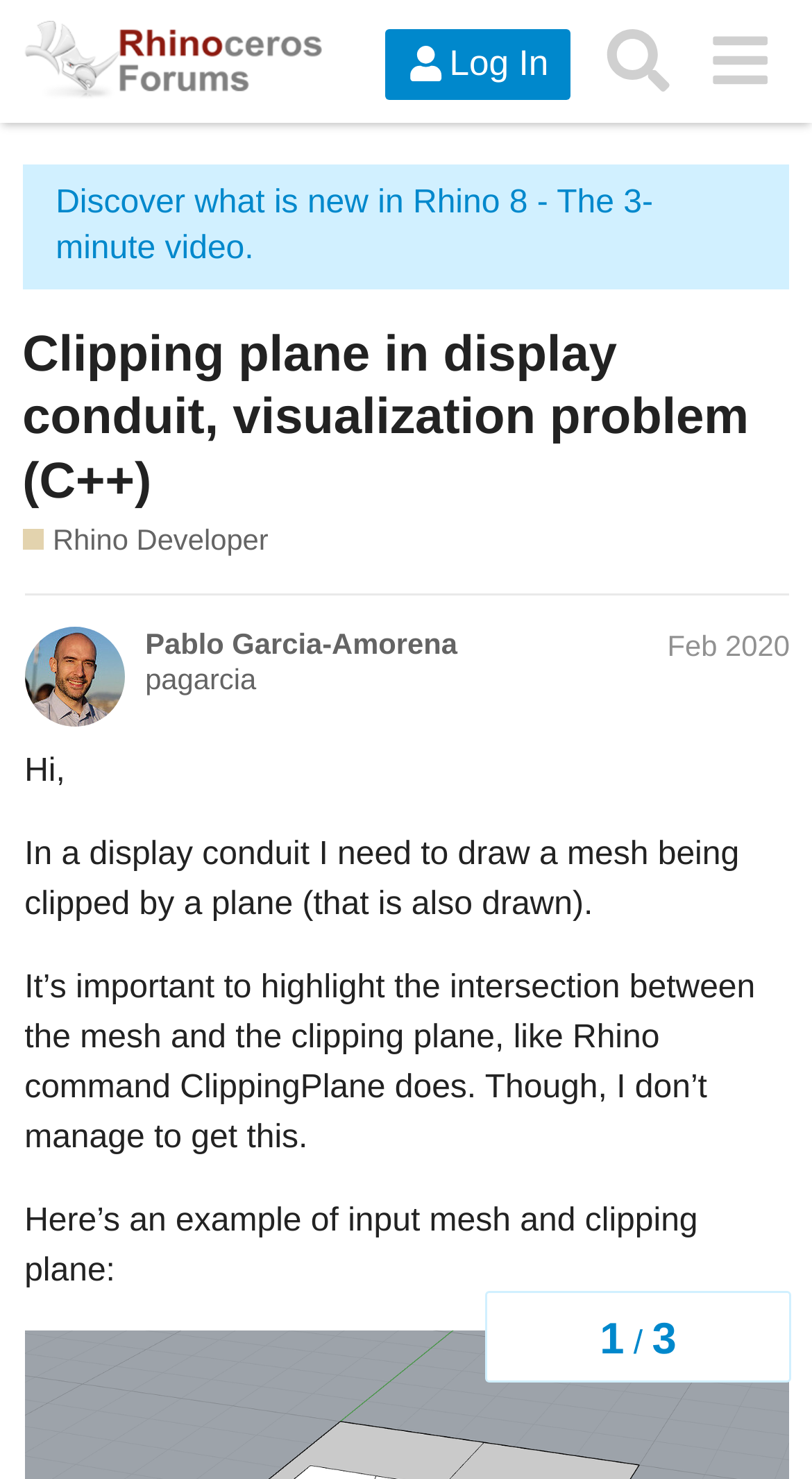Offer an extensive depiction of the webpage and its key elements.

This webpage appears to be a forum discussion page, specifically a question posted by a user. At the top, there is a header section with a logo of "McNeel Forum" on the left, accompanied by a "Log In" button and a "Search" button on the right. 

Below the header, there is a prominent heading that reads "Clipping plane in display conduit, visualization problem (C++)" which is a link. Underneath, there is a link to "Rhino Developer" and a brief description of the discussion category.

The main content of the page is the question posted by the user, which starts with a greeting "Hi," followed by a detailed description of the problem they are facing. The text explains that they need to draw a mesh being clipped by a plane and highlight the intersection between the two. The user also mentions that they are unable to achieve this.

There is an example mentioned in the text, but it does not appear to be accompanied by an image. On the right side of the page, there is a navigation section that displays the topic progress, showing 1 out of 3 pages.

At the bottom of the page, there is information about the user who posted the question, including their name, username, and the date and time of the post.